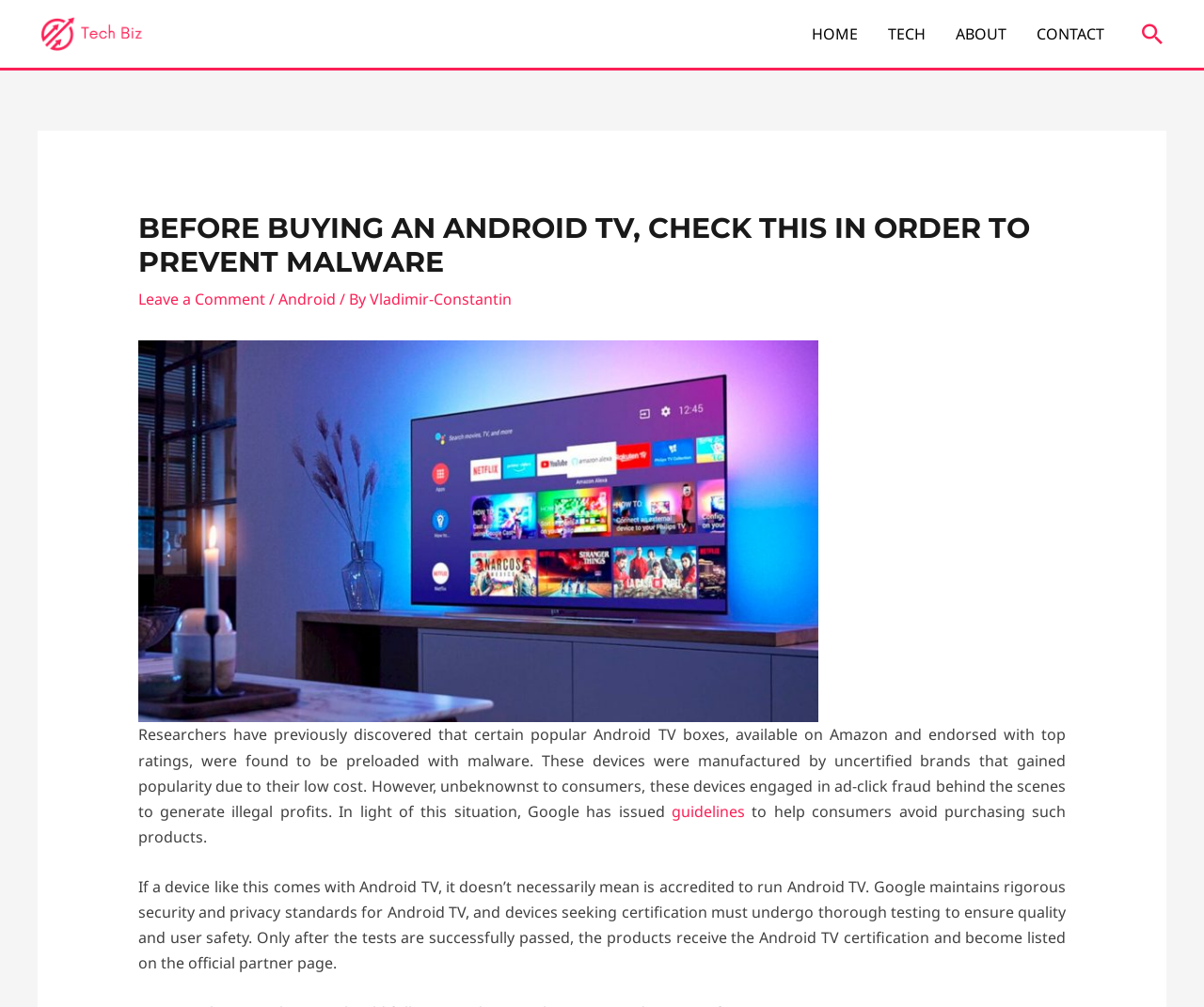What is the topic of the article?
Based on the image, respond with a single word or phrase.

Android TV malware